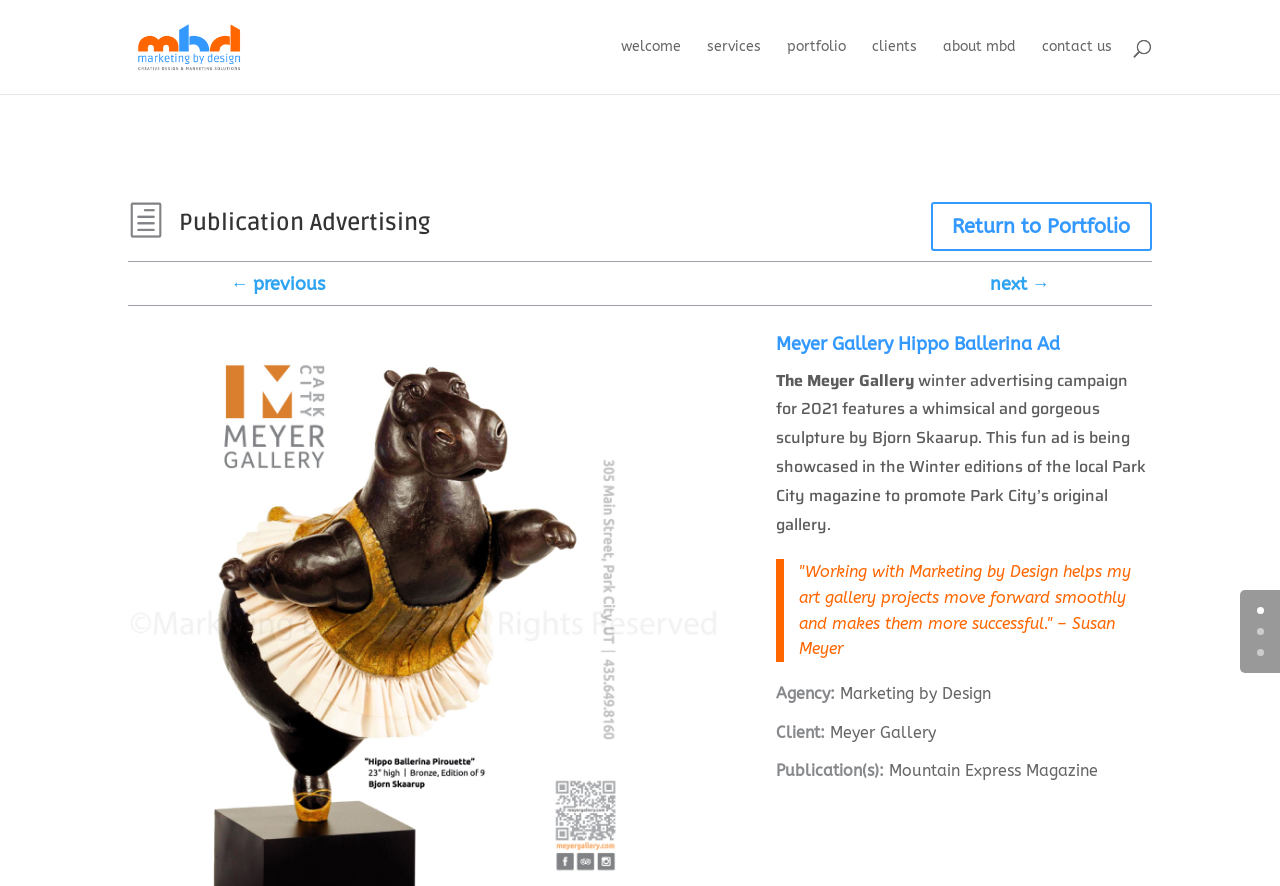What is the name of the agency?
Craft a detailed and extensive response to the question.

I found the answer by looking at the link element with the text 'Marketing by Design' at coordinates [0.103, 0.042, 0.258, 0.062]. This text is likely to be the name of the agency.